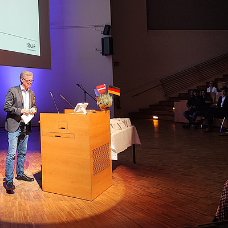What is the speaker emphasizing?
Refer to the screenshot and respond with a concise word or phrase.

Friendly borders in Europe